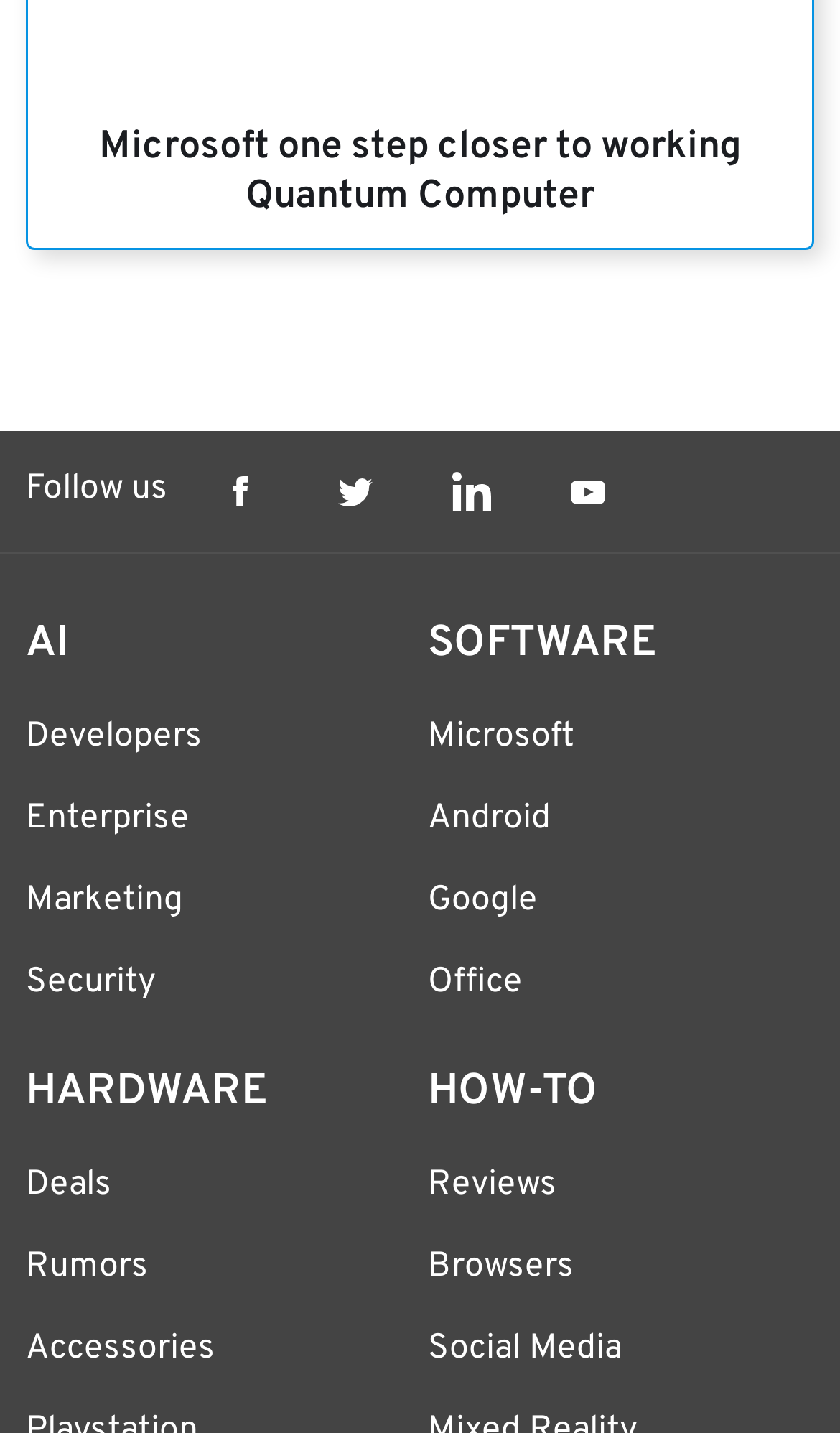Determine the bounding box coordinates of the section to be clicked to follow the instruction: "Check out SOFTWARE". The coordinates should be given as four float numbers between 0 and 1, formatted as [left, top, right, bottom].

[0.509, 0.434, 0.969, 0.464]